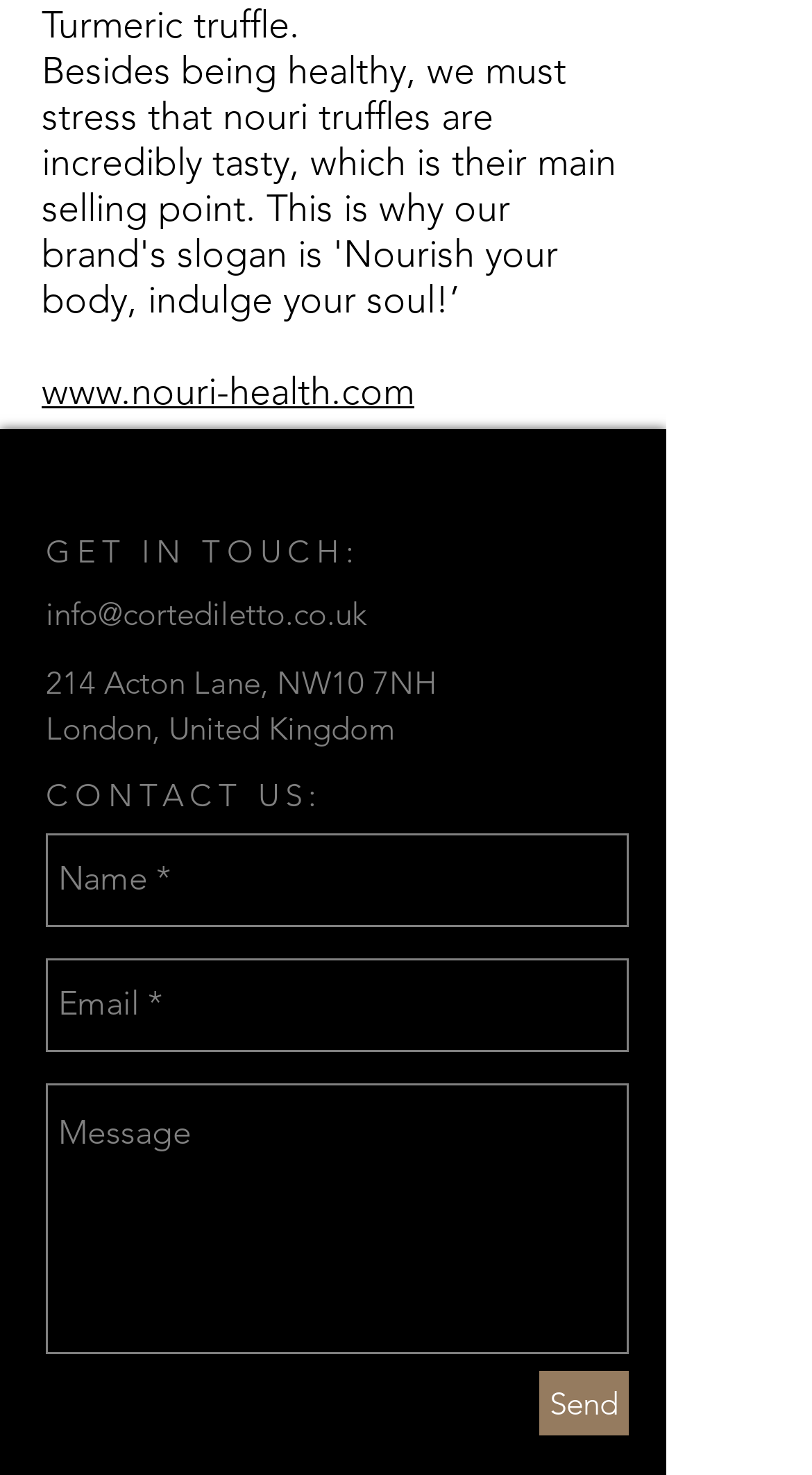What is the company's location?
Answer the question with a detailed and thorough explanation.

The company's location is mentioned below the 'CONTACT US:' label, which is '214 Acton Lane, NW10 7NH, London, United Kingdom'.